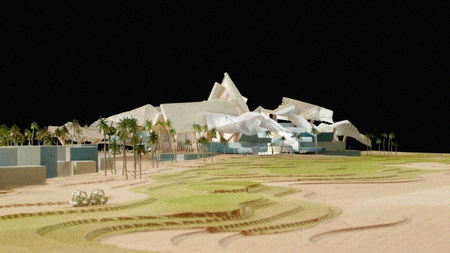Formulate a detailed description of the image content.

The image showcases a stunning architectural model of the Saadiyat Beach Golf Club, designed with a focus on sustainable development in line with Estidama regulations. The model features a unique, contemporary structure that appears to merge seamlessly with the surrounding landscape, characterized by flowing forms and organic shapes. In the foreground, meticulously arranged landscaping enhances the model, with gently curved lines representing manicured lawns and native vegetation that frame the building. The setting hints at the luxurious amenities expected at this destination, which includes plans for a boutique hotel, restaurants, and a spa. This striking design aims to complement the picturesque environment of Saadiyat Island, promising a blend of elegance and ecological integrity.